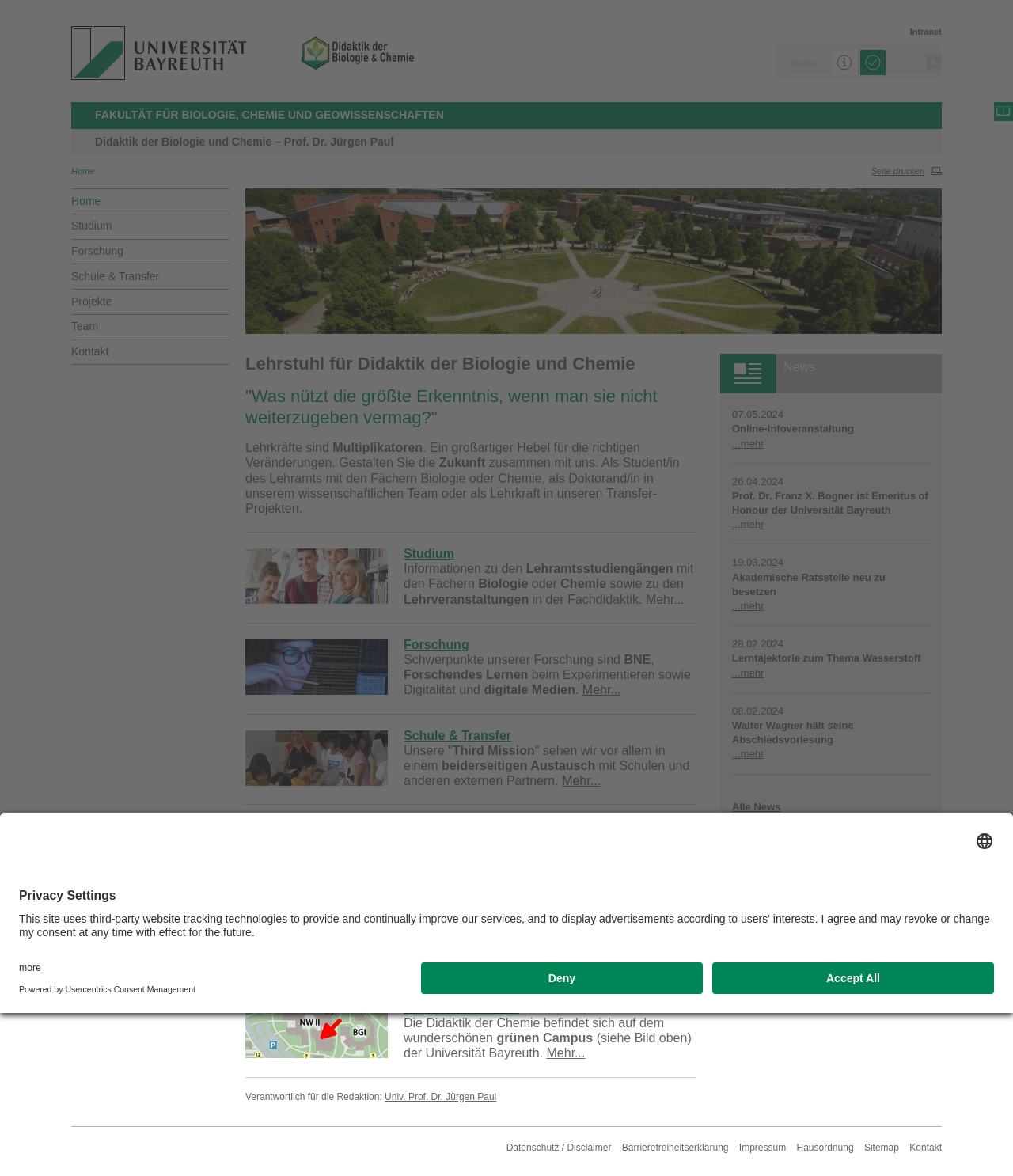Please determine the bounding box coordinates for the UI element described here. Use the format (top-left x, top-left y, bottom-right x, bottom-right y) with values bounded between 0 and 1: Sitemap

[0.853, 0.971, 0.887, 0.983]